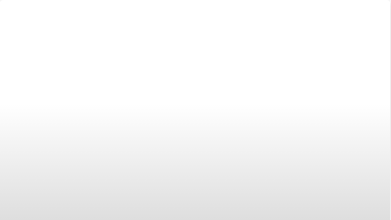Could you please study the image and provide a detailed answer to the question:
What can readers do to engage further with the article?

Readers can engage further with the article by accessing links related to more details about UMG's new initiative, which provides additional information and resources on the topic.